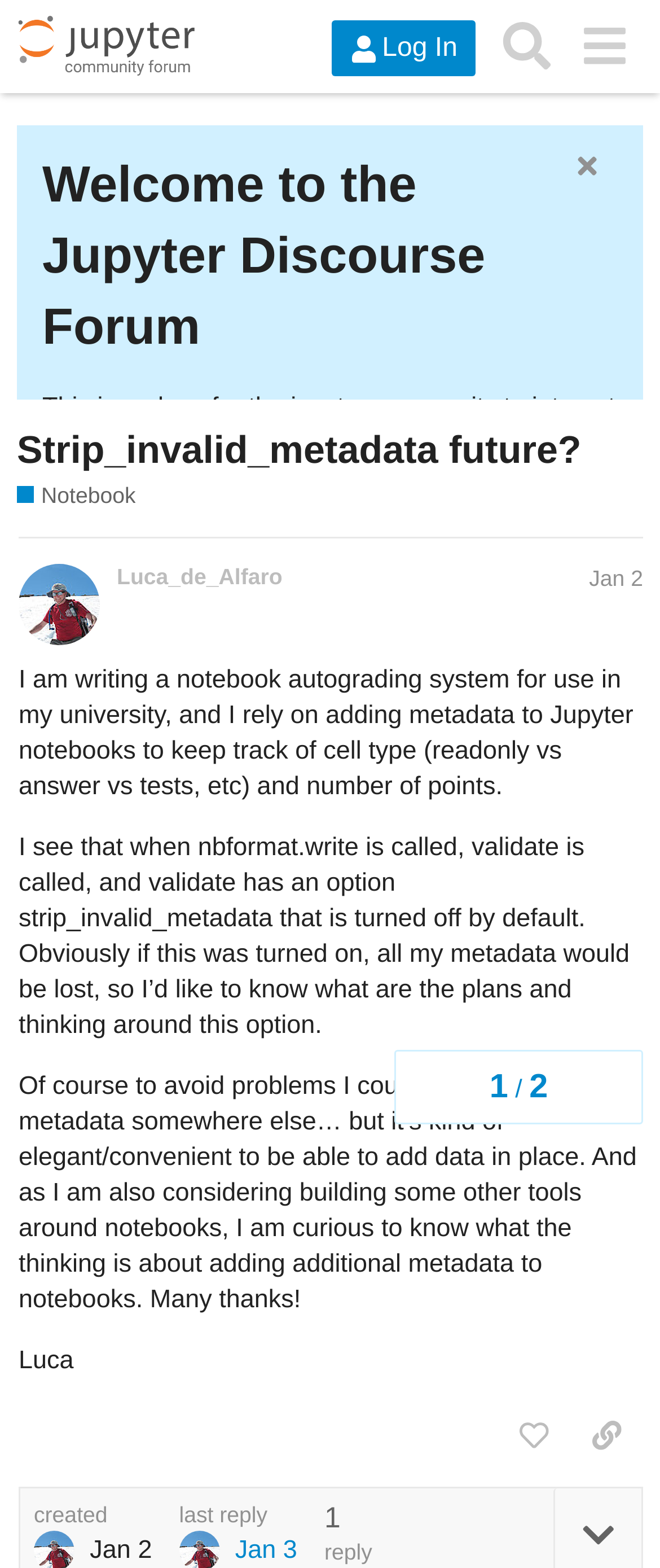Locate the UI element described by By Appointment in the provided webpage screenshot. Return the bounding box coordinates in the format (top-left x, top-left y, bottom-right x, bottom-right y), ensuring all values are between 0 and 1.

None